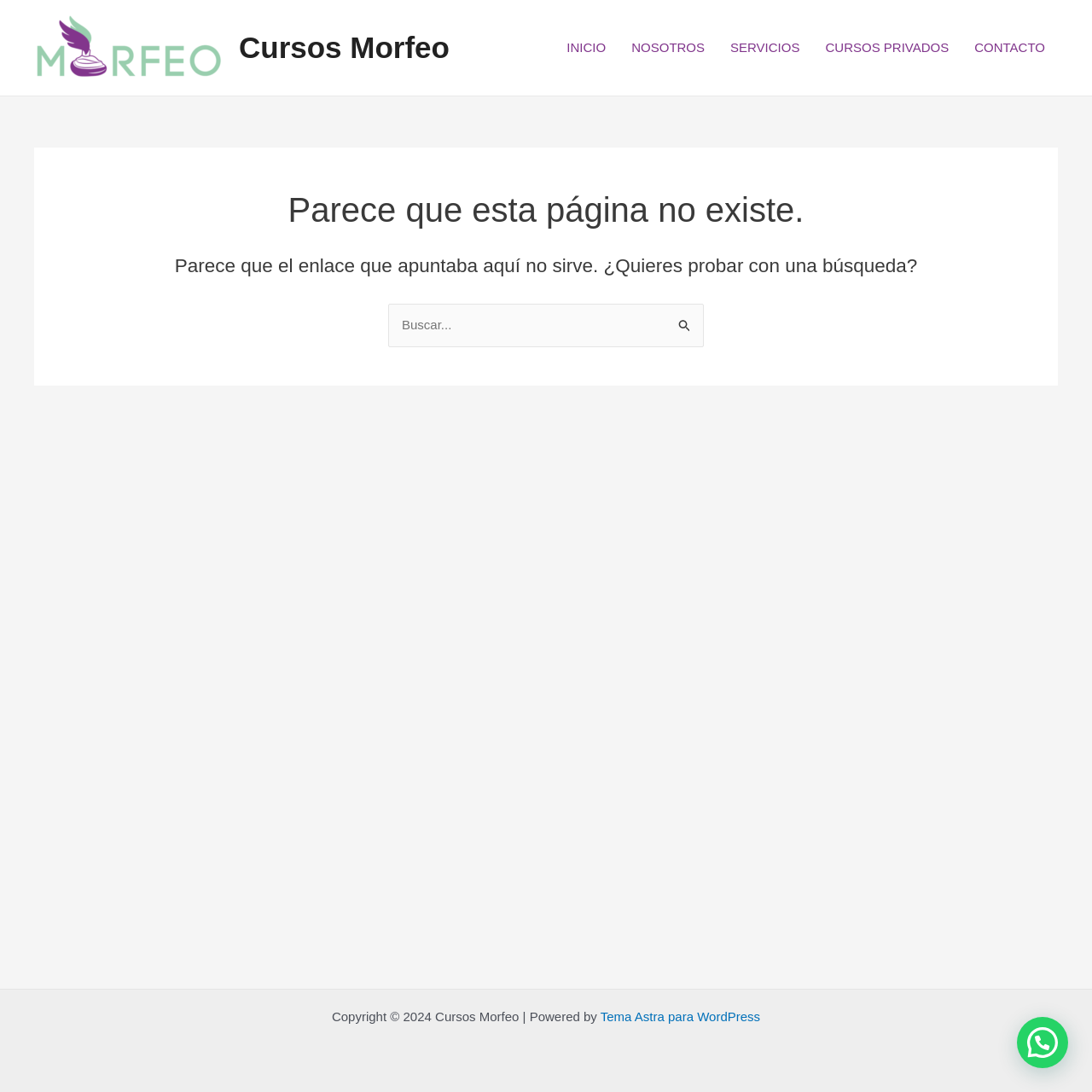By analyzing the image, answer the following question with a detailed response: What is the purpose of the search box?

The search box is located in the middle of the webpage, and it has a label 'Buscar por:' and a button 'Enviar la búsqueda'. This suggests that the purpose of the search box is to allow users to search for specific content within the website.